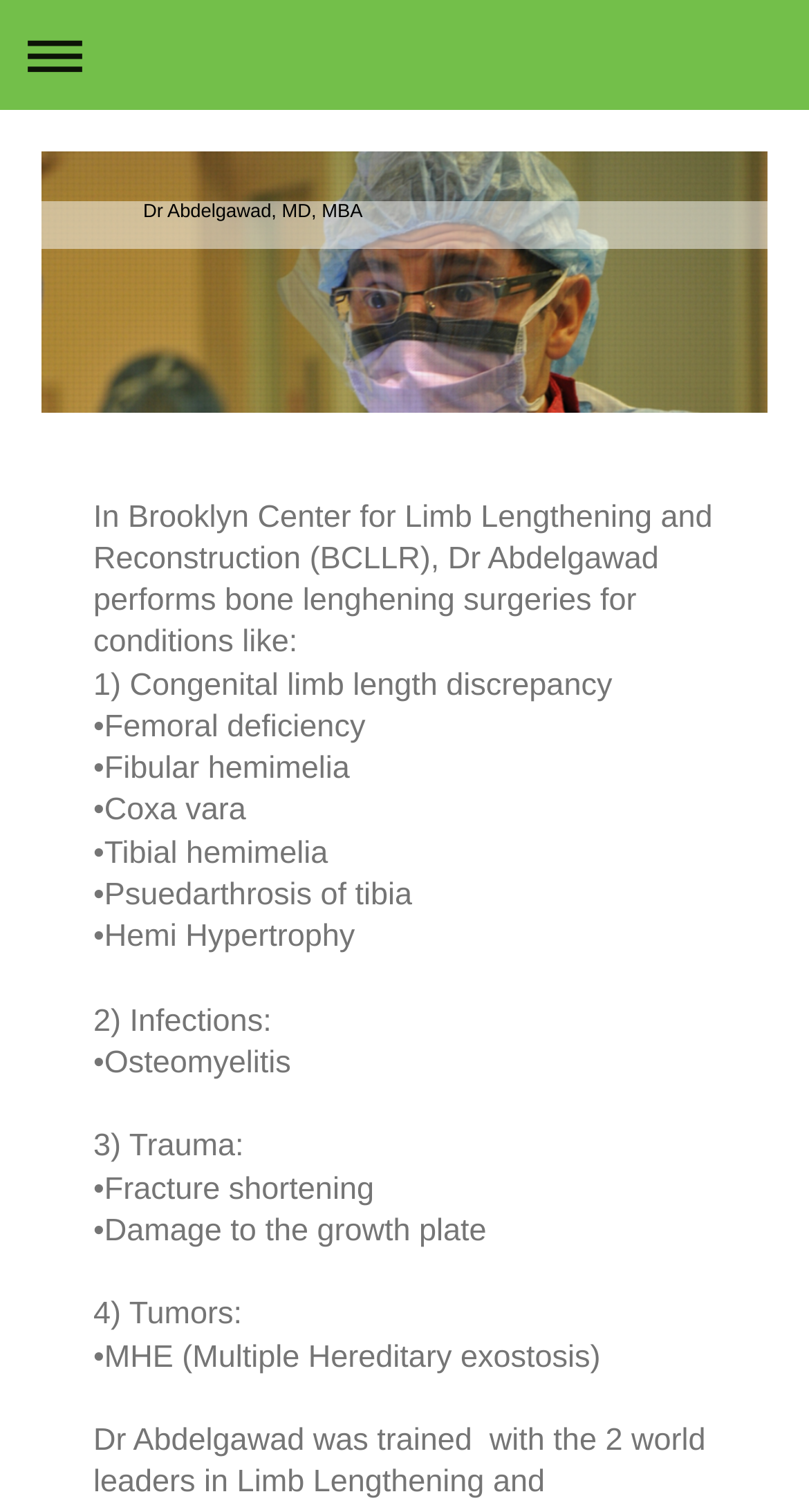What is one type of congenital limb length discrepancy treated by Dr. Abdelgawad?
By examining the image, provide a one-word or phrase answer.

Femoral deficiency